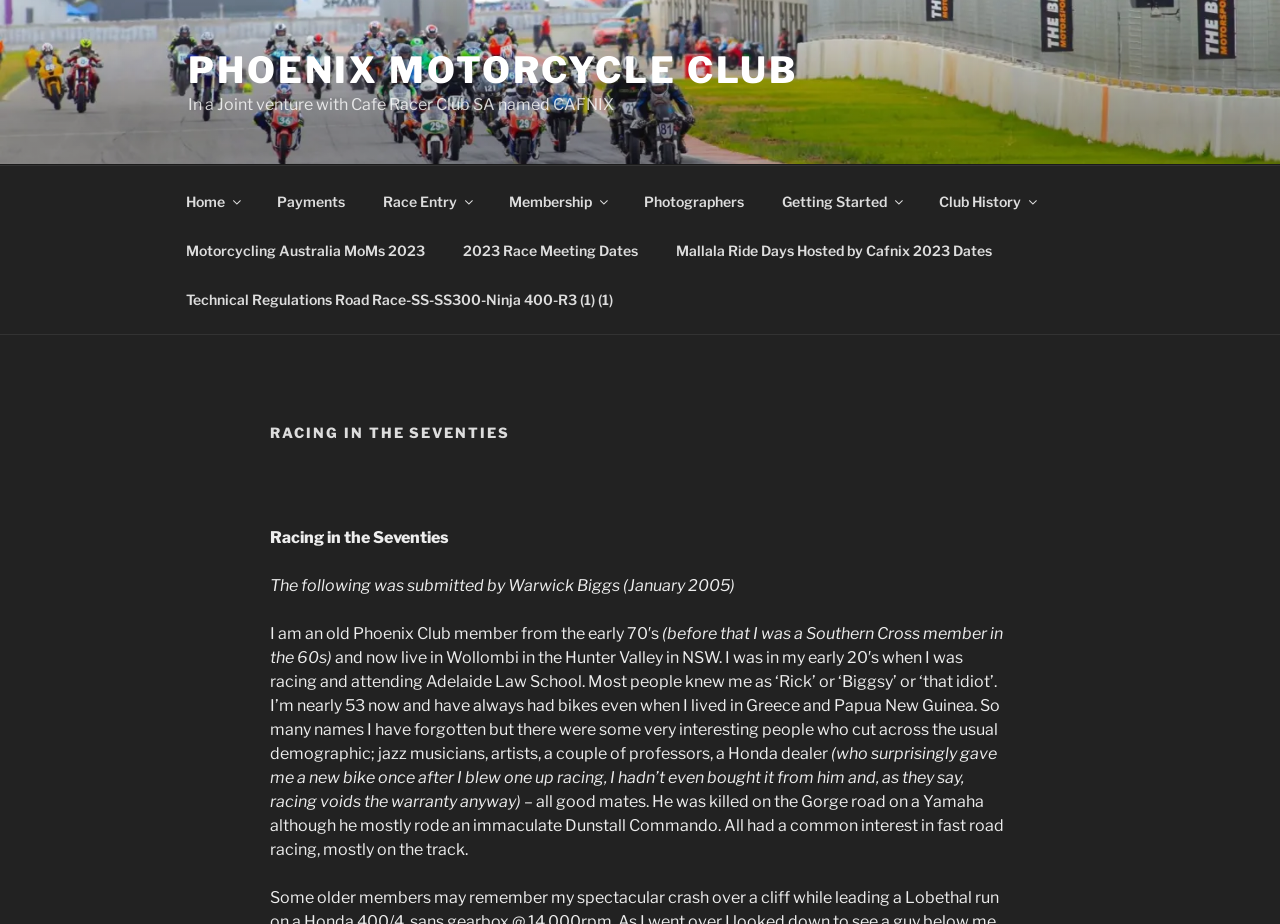Refer to the image and provide an in-depth answer to the question:
What is the topic of the article?

The topic of the article can be determined by looking at the heading 'RACING IN THE SEVENTIES' and the surrounding text, which talks about the author's experiences racing in the 1970s.